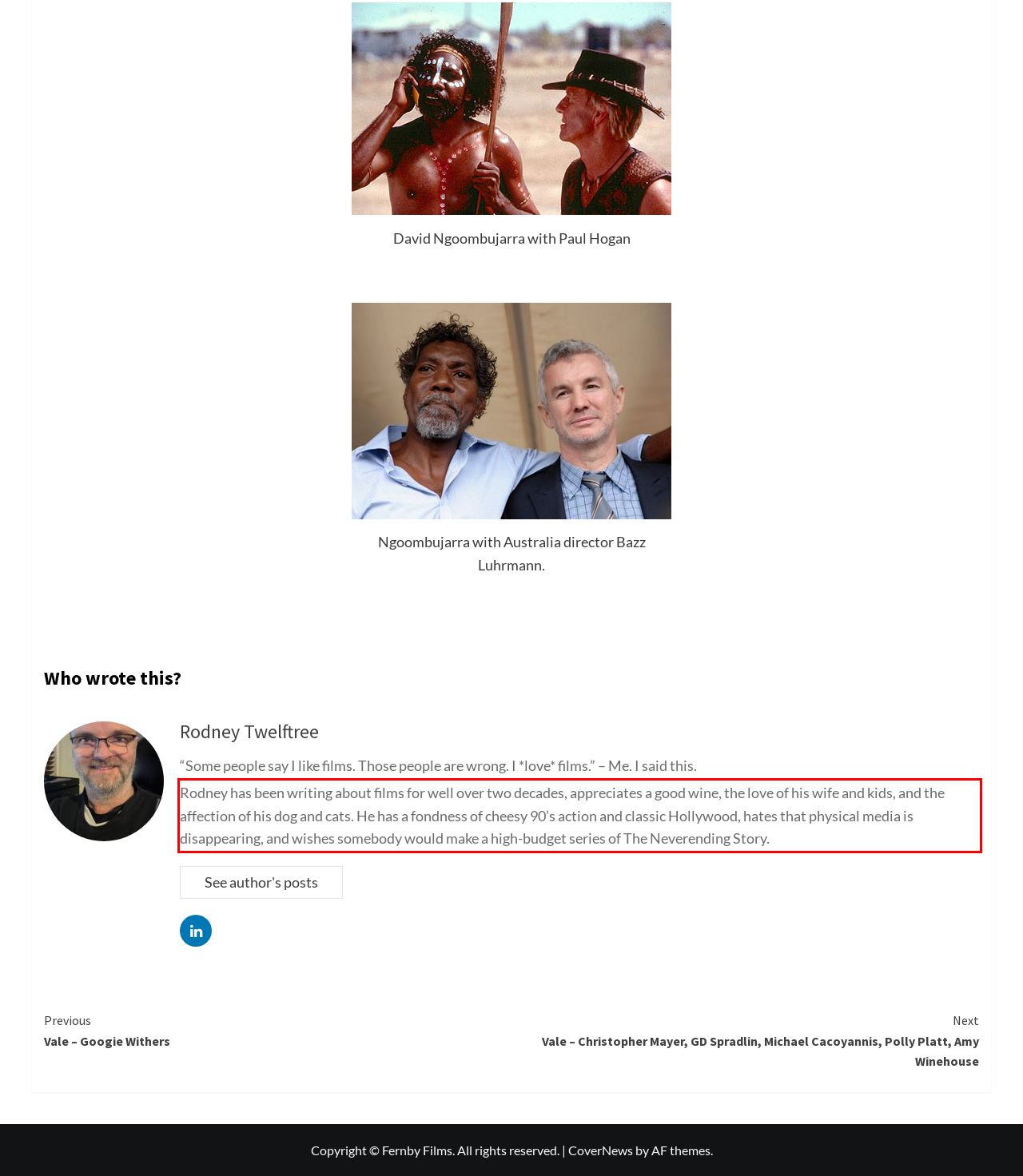Please perform OCR on the UI element surrounded by the red bounding box in the given webpage screenshot and extract its text content.

Rodney has been writing about films for well over two decades, appreciates a good wine, the love of his wife and kids, and the affection of his dog and cats. He has a fondness of cheesy 90’s action and classic Hollywood, hates that physical media is disappearing, and wishes somebody would make a high-budget series of The Neverending Story.